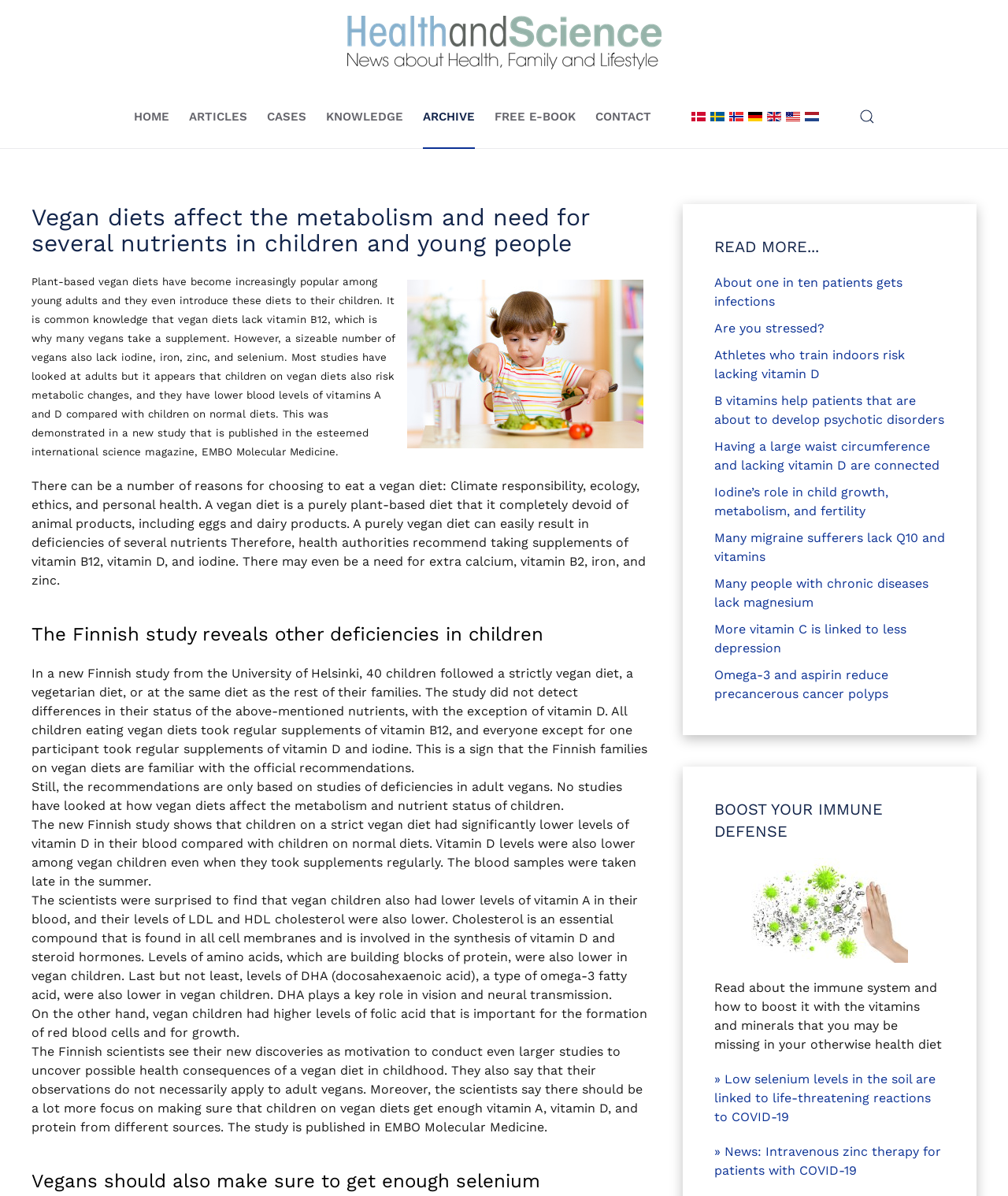Using the elements shown in the image, answer the question comprehensively: Why do vegans take supplements?

Vegans take supplements to avoid deficiencies of certain nutrients that are commonly lacking in a vegan diet. This is mentioned in the webpage as health authorities recommend taking supplements of vitamin B12, vitamin D, and iodine to ensure adequate nutrient levels.